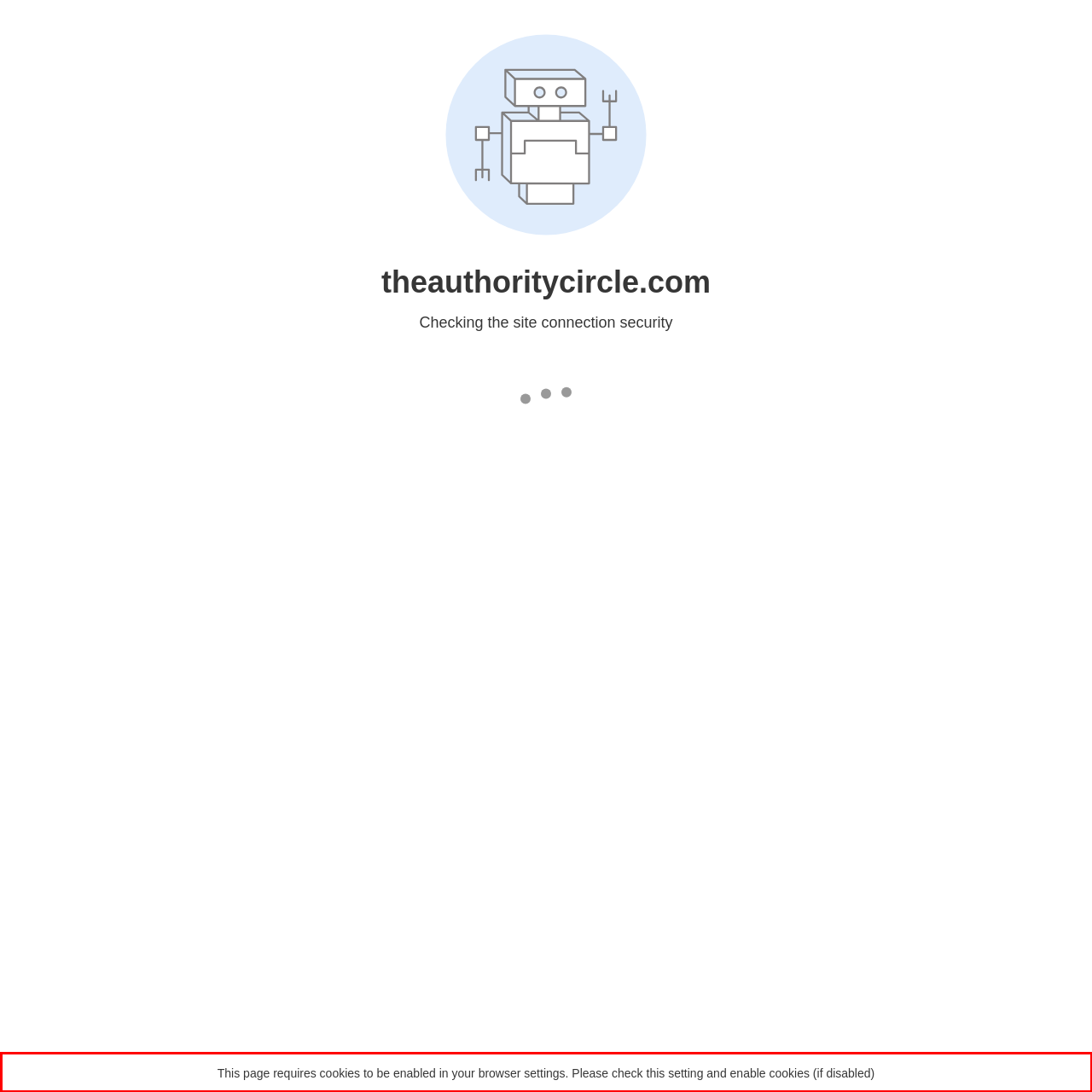Look at the screenshot of the webpage, locate the red rectangle bounding box, and generate the text content that it contains.

This page requires cookies to be enabled in your browser settings. Please check this setting and enable cookies (if disabled)